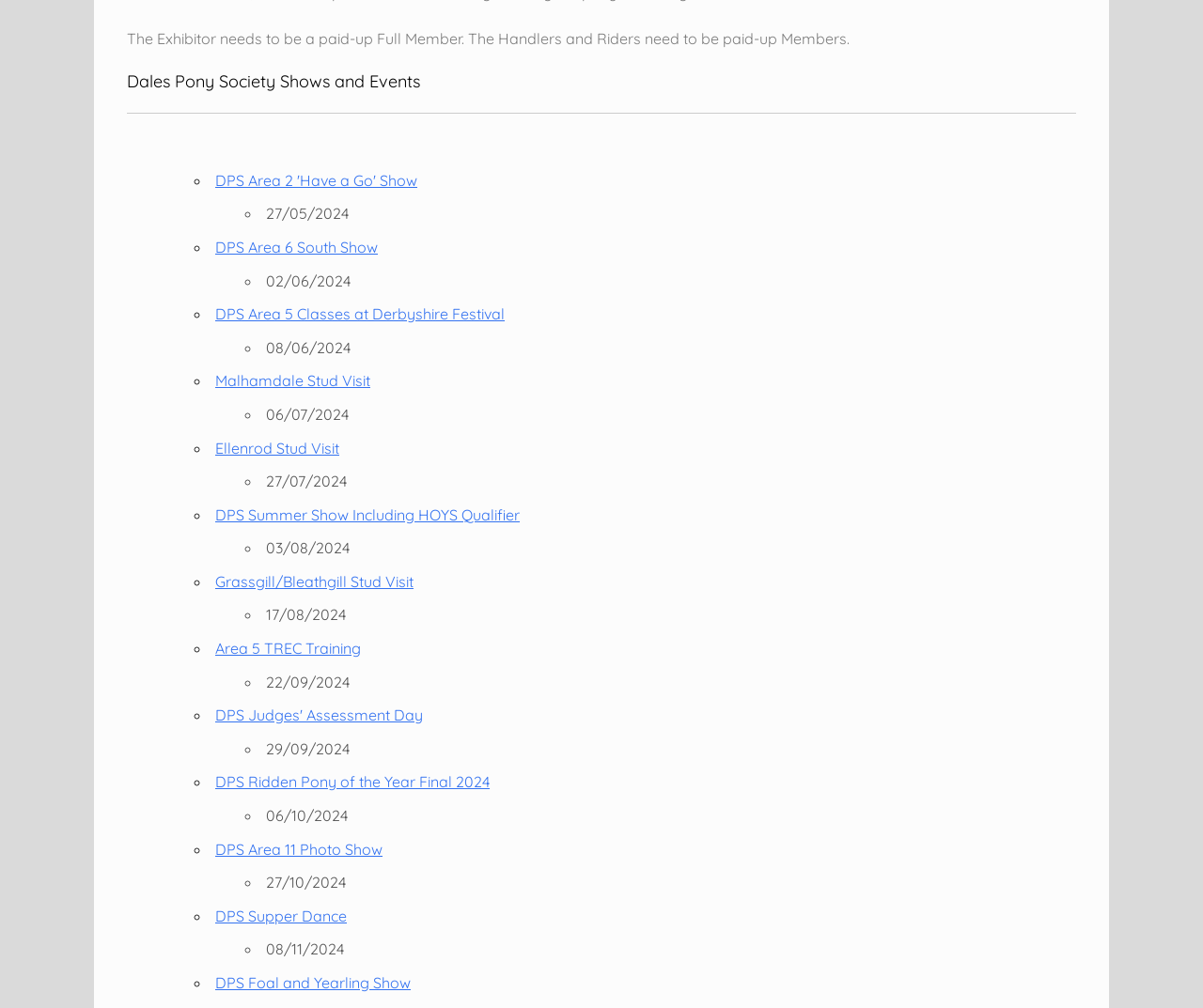Pinpoint the bounding box coordinates of the clickable area necessary to execute the following instruction: "Participate in DPS Ridden Pony of the Year Final 2024". The coordinates should be given as four float numbers between 0 and 1, namely [left, top, right, bottom].

[0.179, 0.766, 0.407, 0.785]